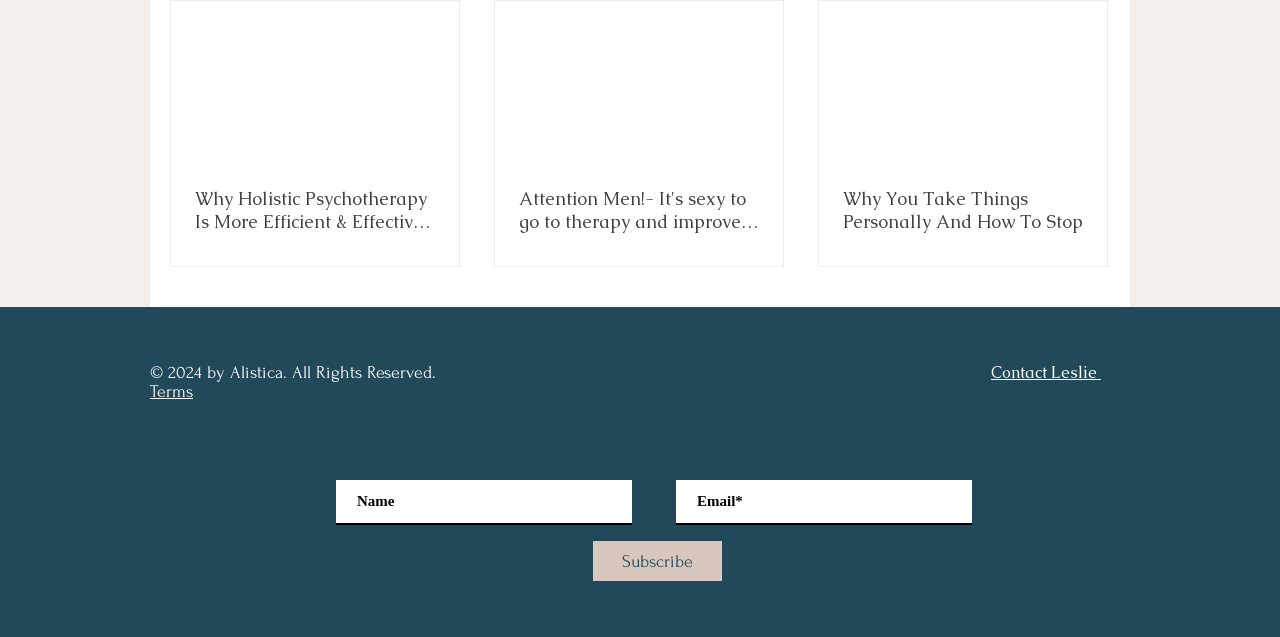Locate the bounding box coordinates for the element described below: "aria-label="Name" name="name" placeholder="Name"". The coordinates must be four float values between 0 and 1, formatted as [left, top, right, bottom].

[0.262, 0.754, 0.494, 0.824]